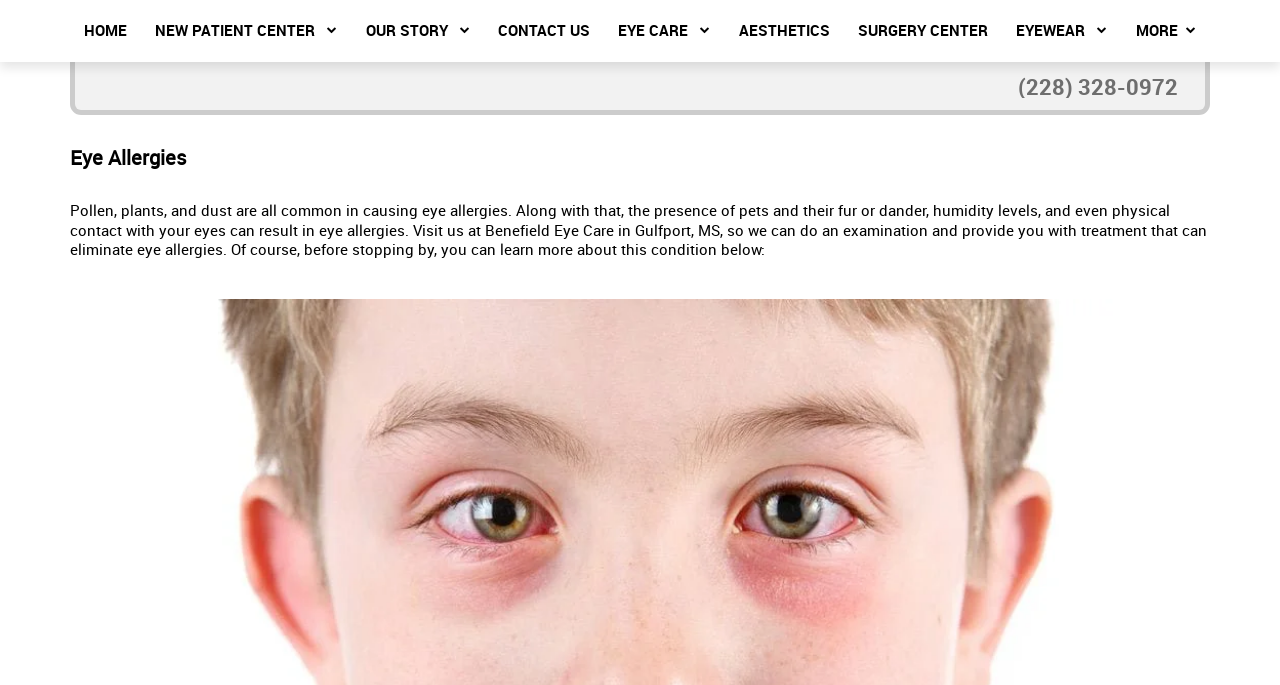Using the webpage screenshot, locate the HTML element that fits the following description and provide its bounding box: "More".

[0.876, 0.0, 0.945, 0.09]